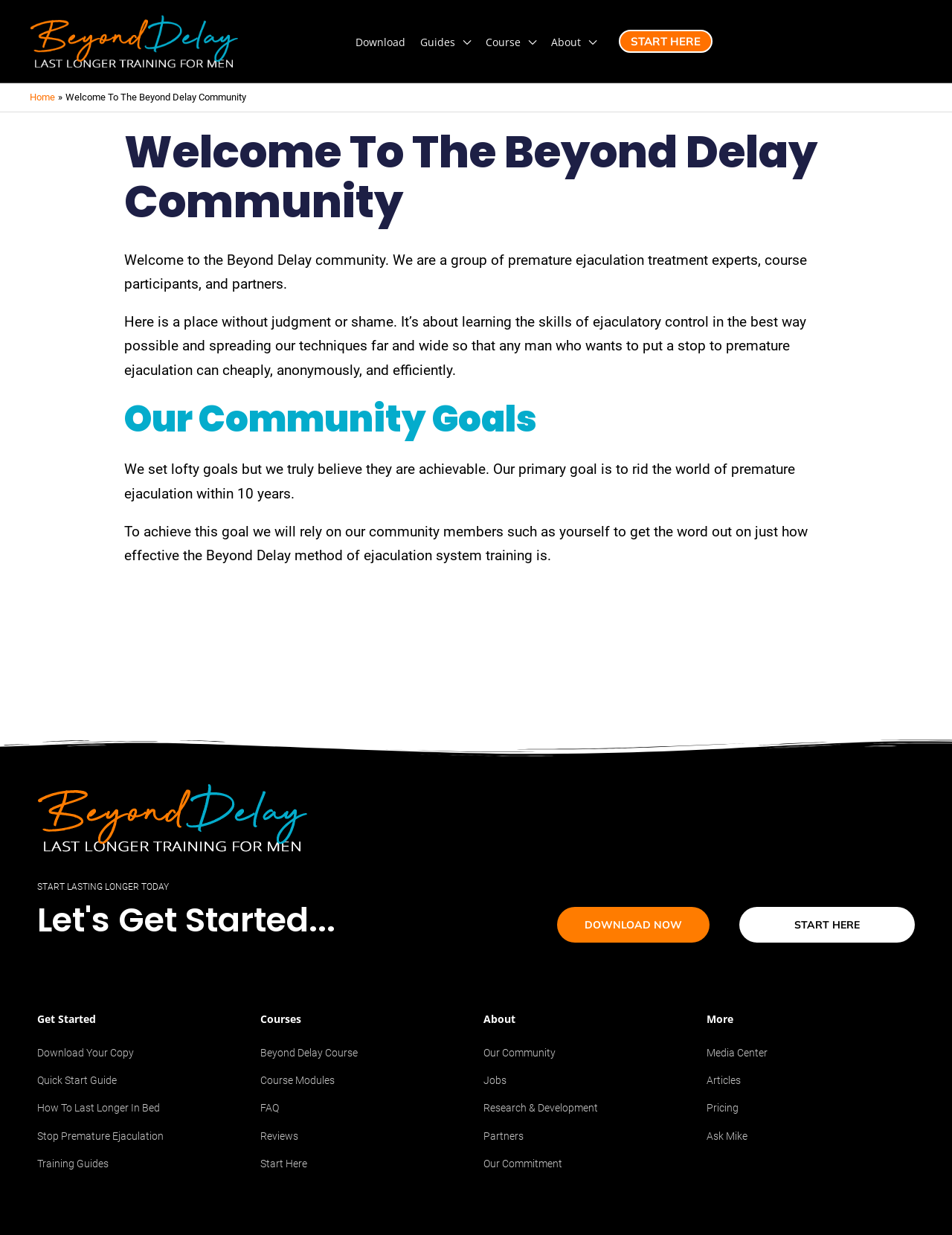Respond concisely with one word or phrase to the following query:
What is the name of the community?

Beyond Delay